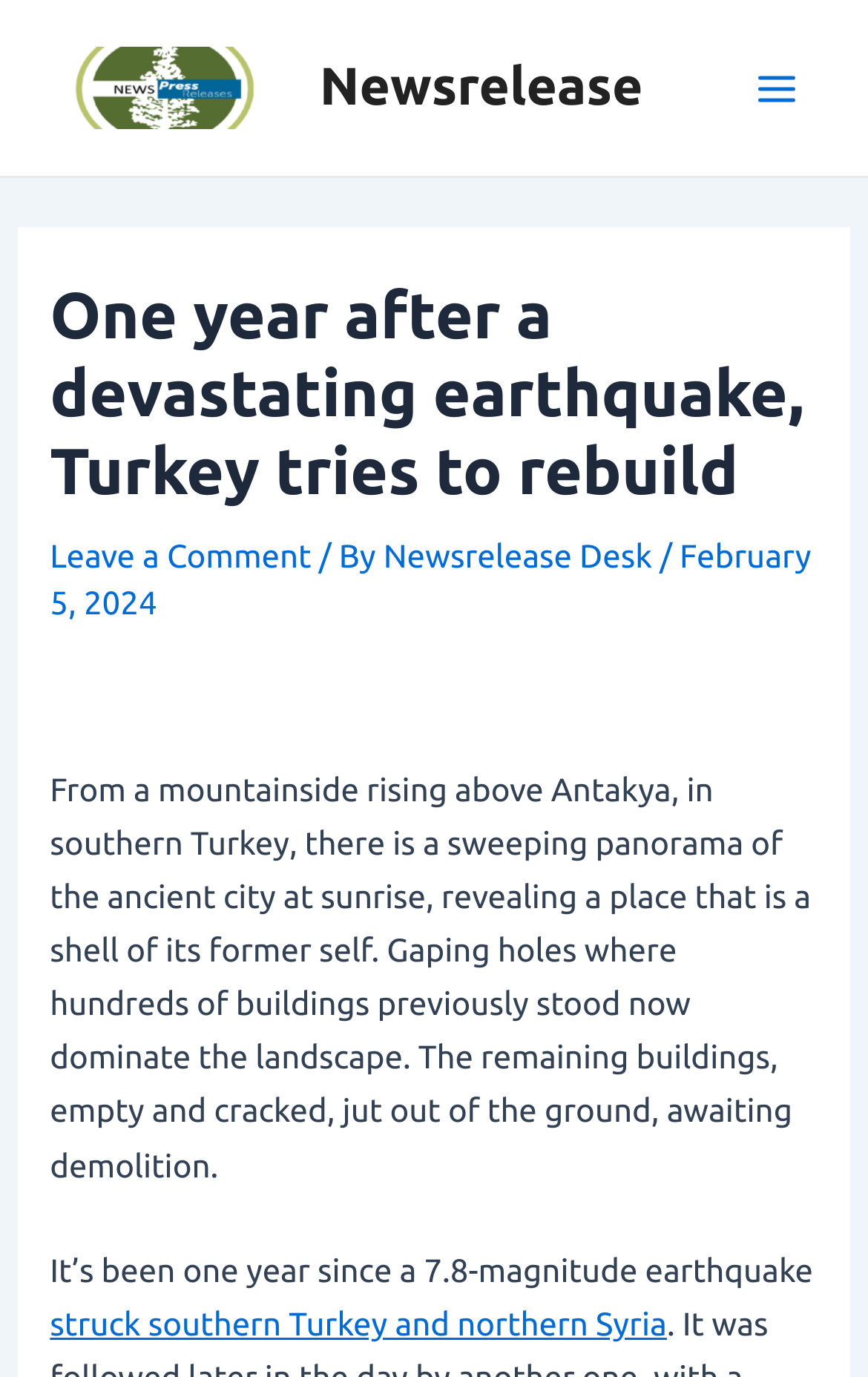What is the author of the news release?
Based on the image, answer the question with as much detail as possible.

The question asks about the author of the news release mentioned in the webpage. By reading the link text 'Newsrelease Desk', we can determine that the author of the news release is Newsrelease Desk.